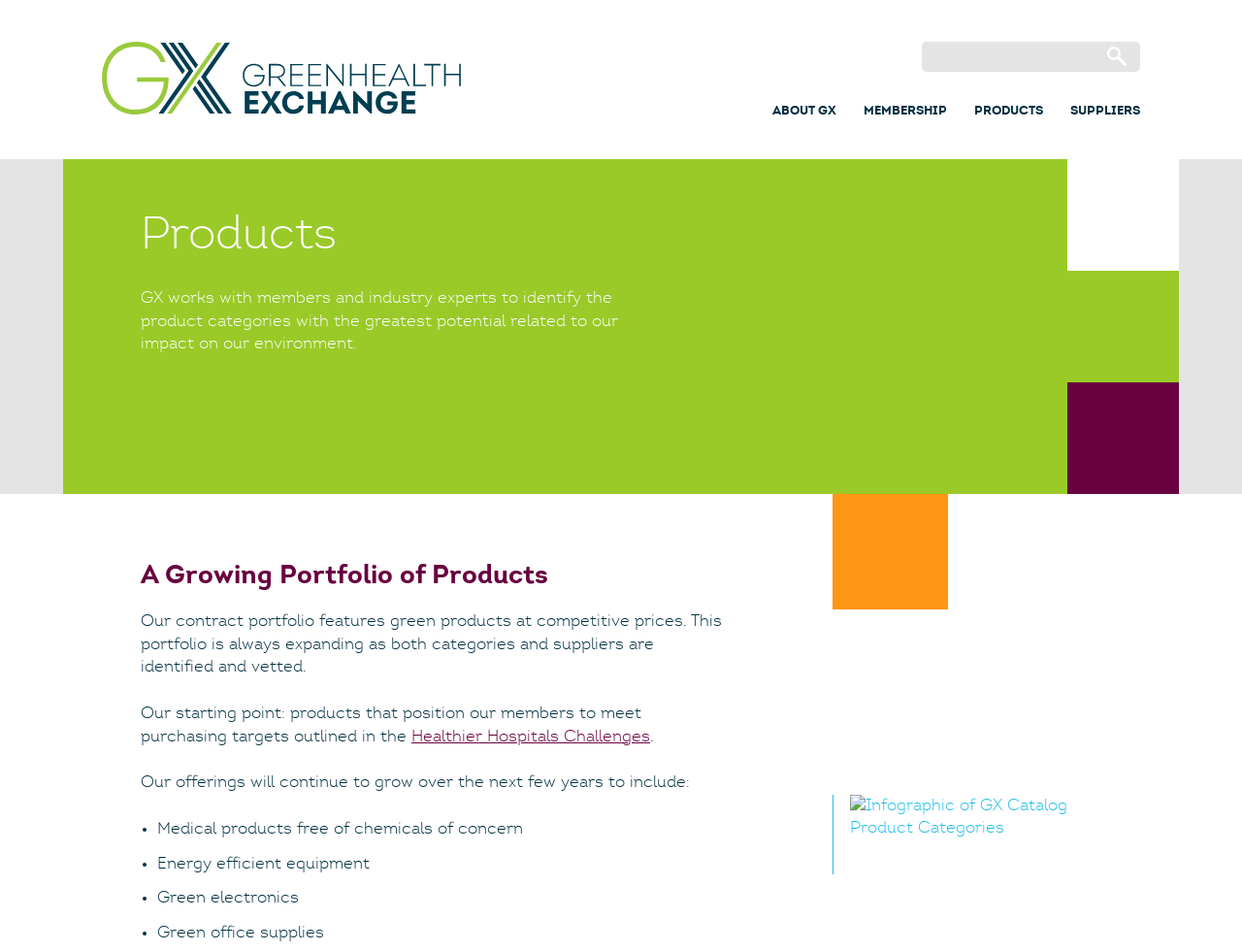Specify the bounding box coordinates of the area to click in order to follow the given instruction: "Go to home page."

[0.082, 0.108, 0.371, 0.125]